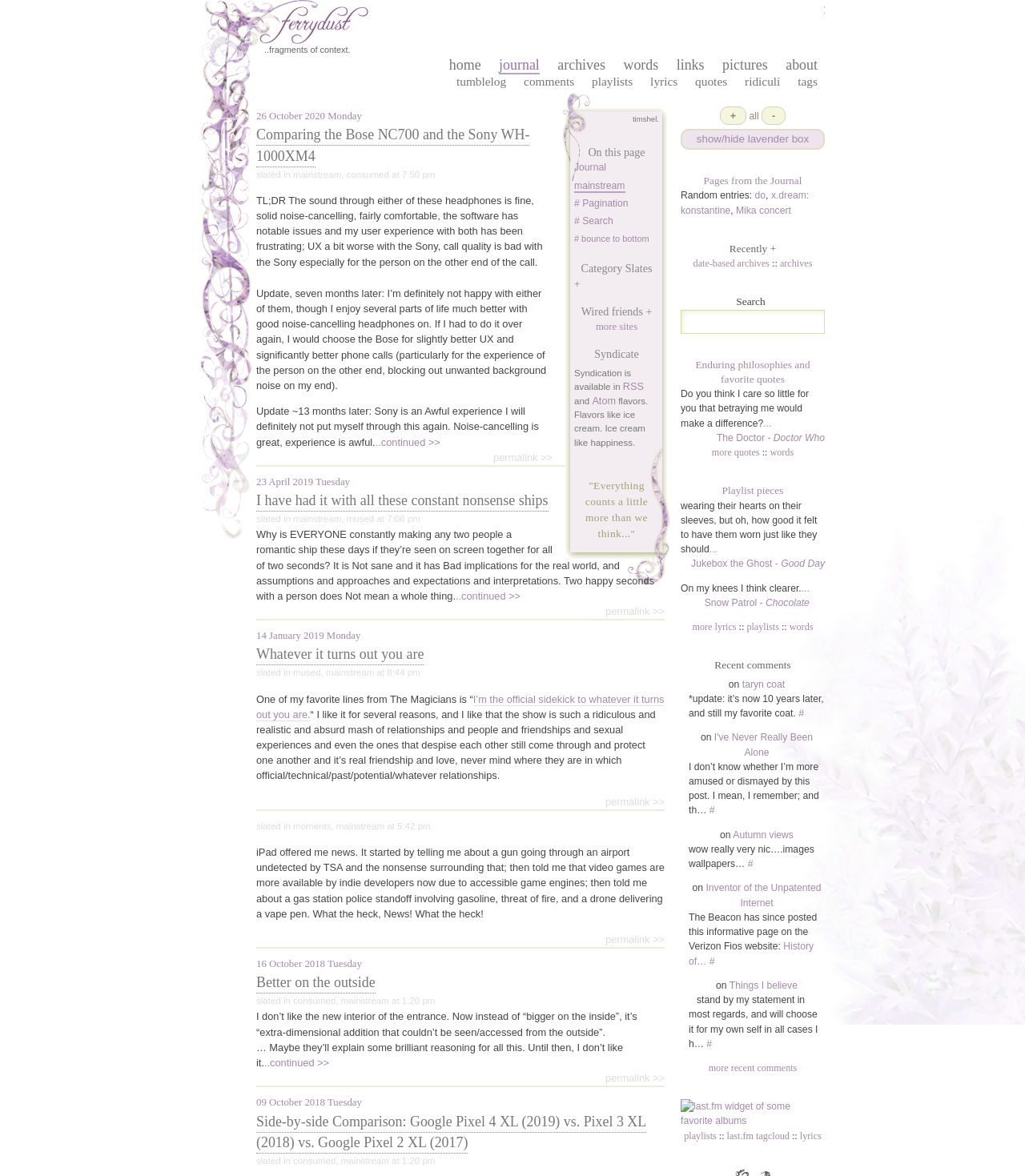What is the name of the website?
Please provide a comprehensive answer based on the details in the screenshot.

The name of the website can be found at the top of the webpage, where it says 'ferrydust' in a heading element.